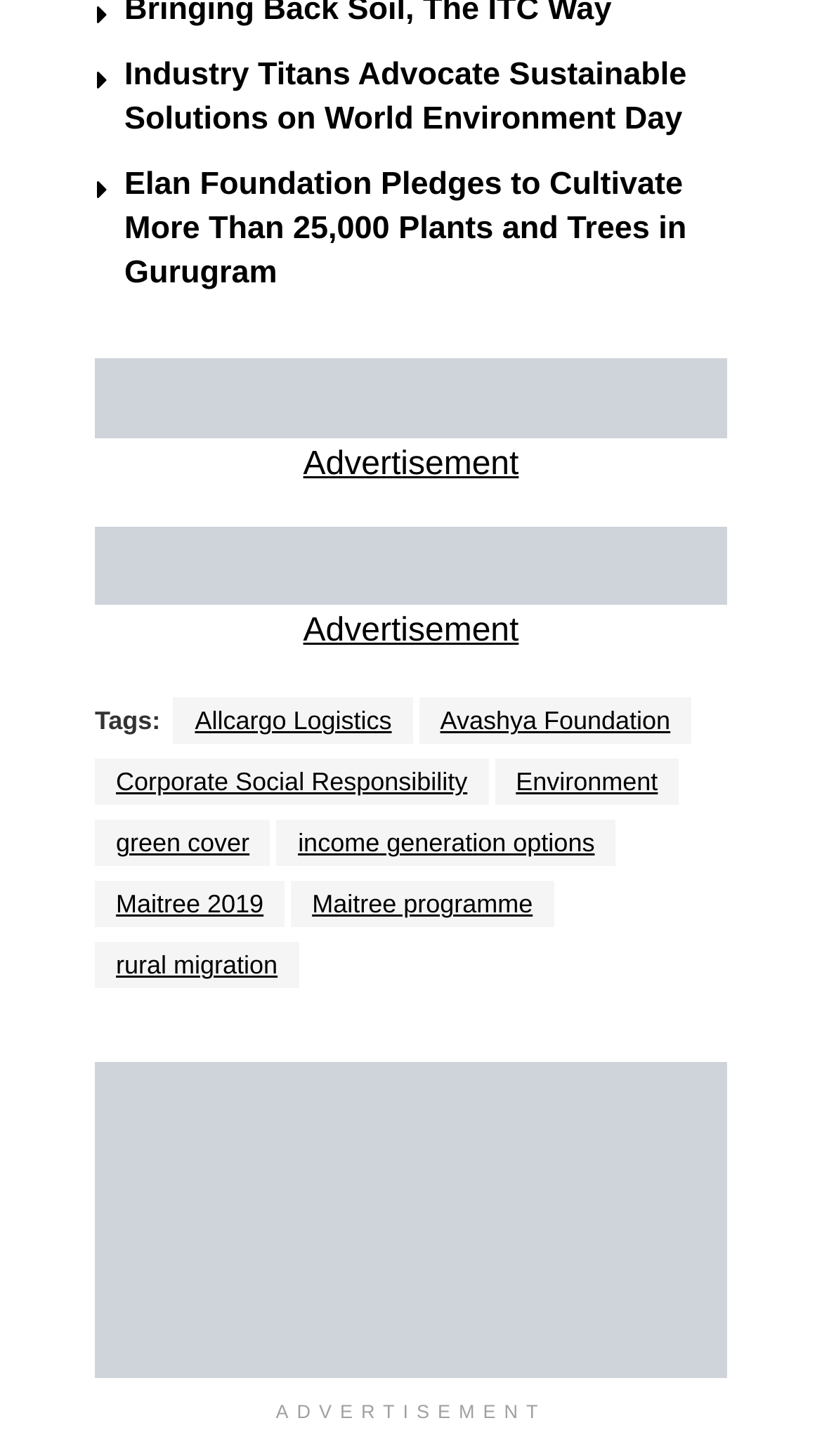Determine the bounding box coordinates of the clickable area required to perform the following instruction: "Click the link to read about Corporate Social Responsibility". The coordinates should be represented as four float numbers between 0 and 1: [left, top, right, bottom].

[0.115, 0.521, 0.594, 0.553]